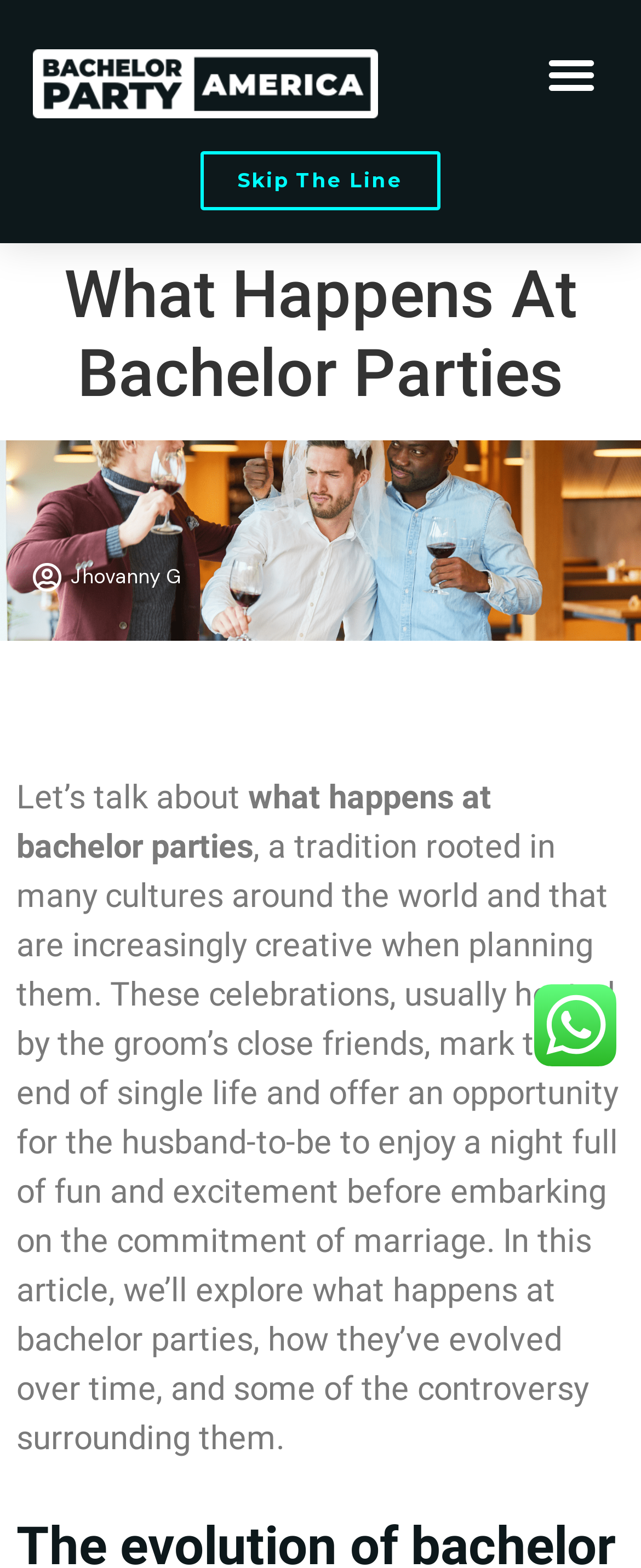Generate the main heading text from the webpage.

What Happens At Bachelor Parties